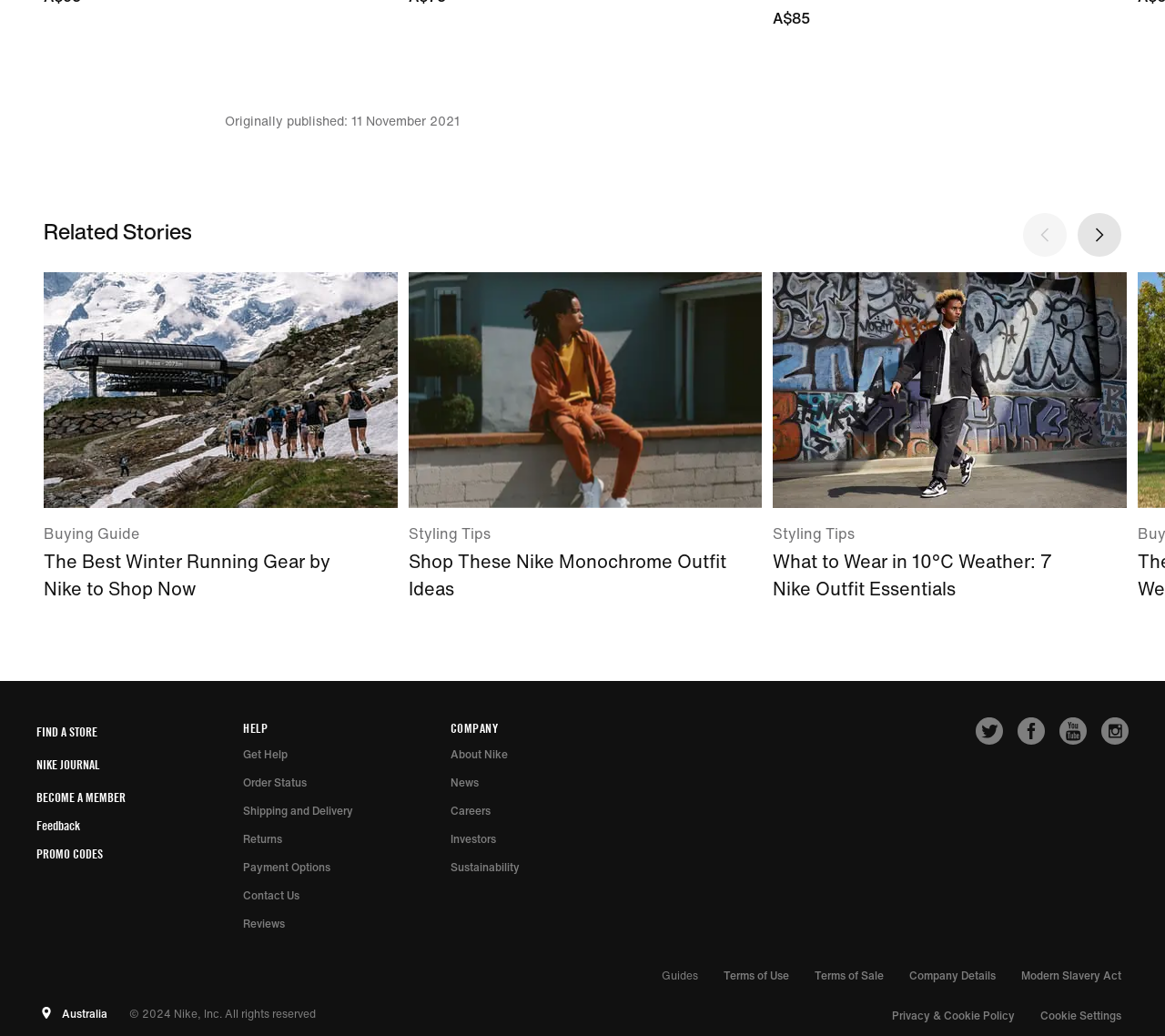Determine the bounding box coordinates of the area to click in order to meet this instruction: "Find a store".

[0.031, 0.699, 0.084, 0.714]